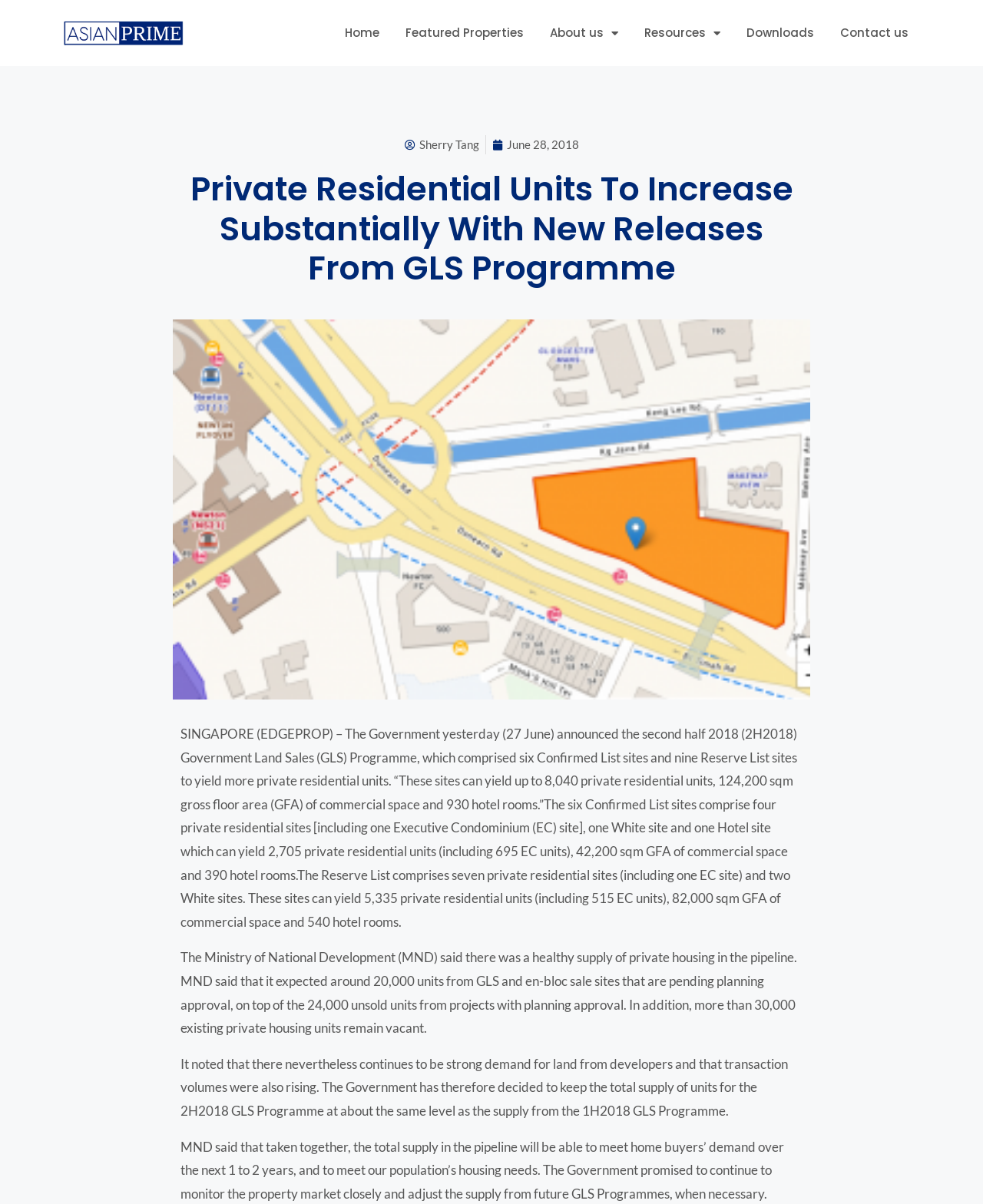Answer the question briefly using a single word or phrase: 
What is the total number of private residential units that can be yielded from the GLS programme?

8,040